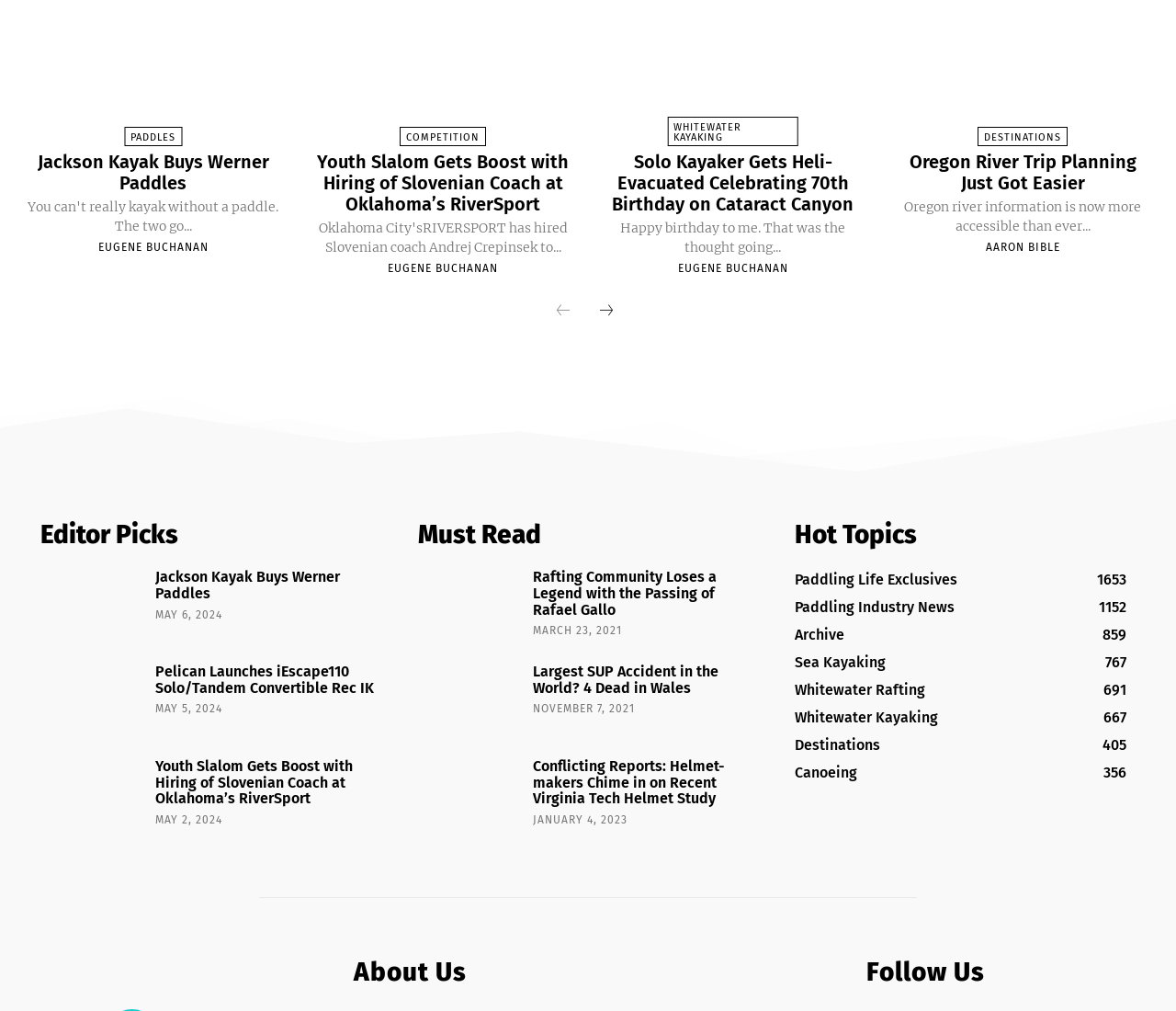Please locate the bounding box coordinates of the element that should be clicked to complete the given instruction: "View the 'Editor Picks' section".

[0.034, 0.512, 0.324, 0.544]